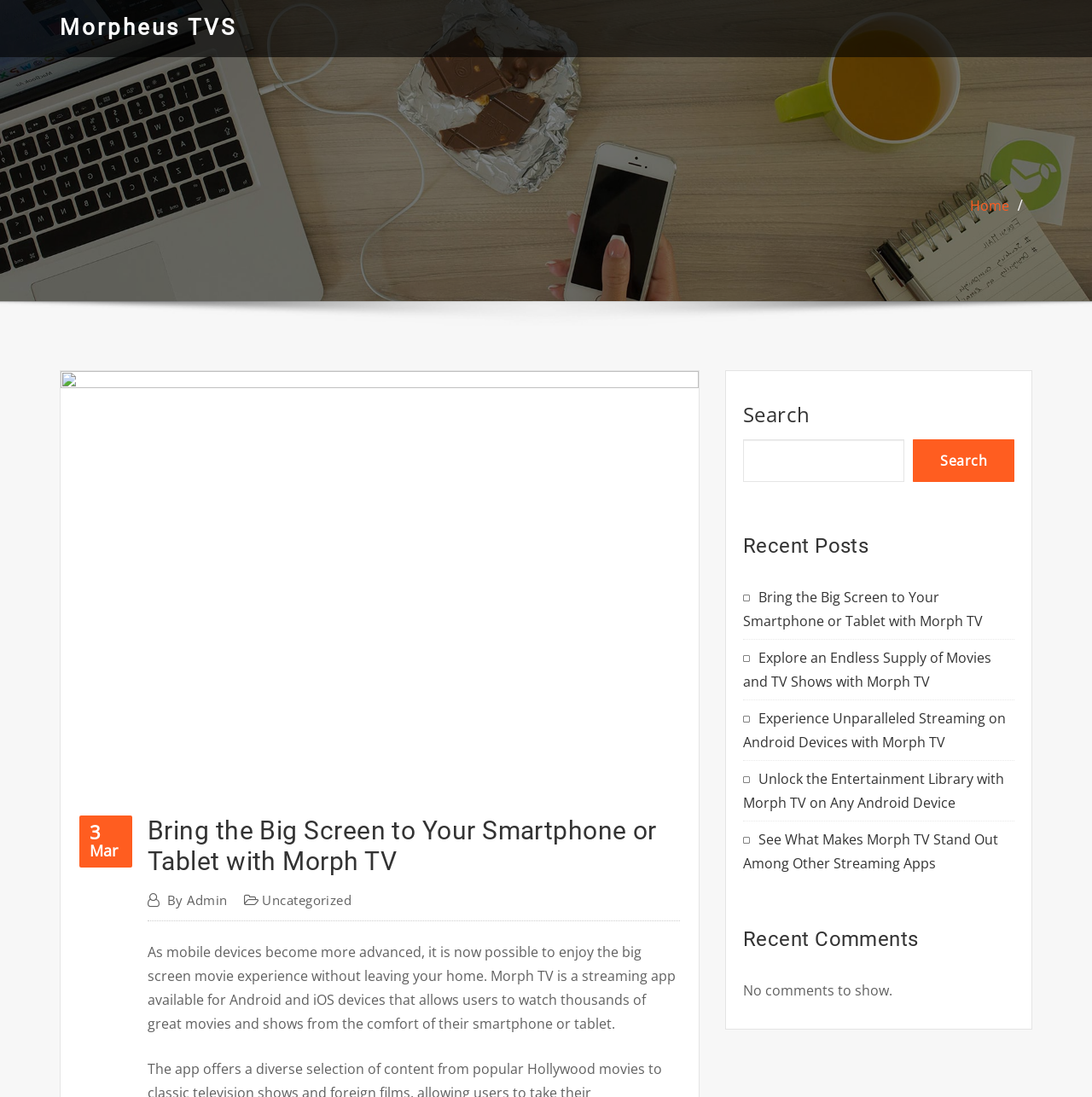Provide a one-word or short-phrase response to the question:
What is the name of the app described on this webpage?

Morph TV